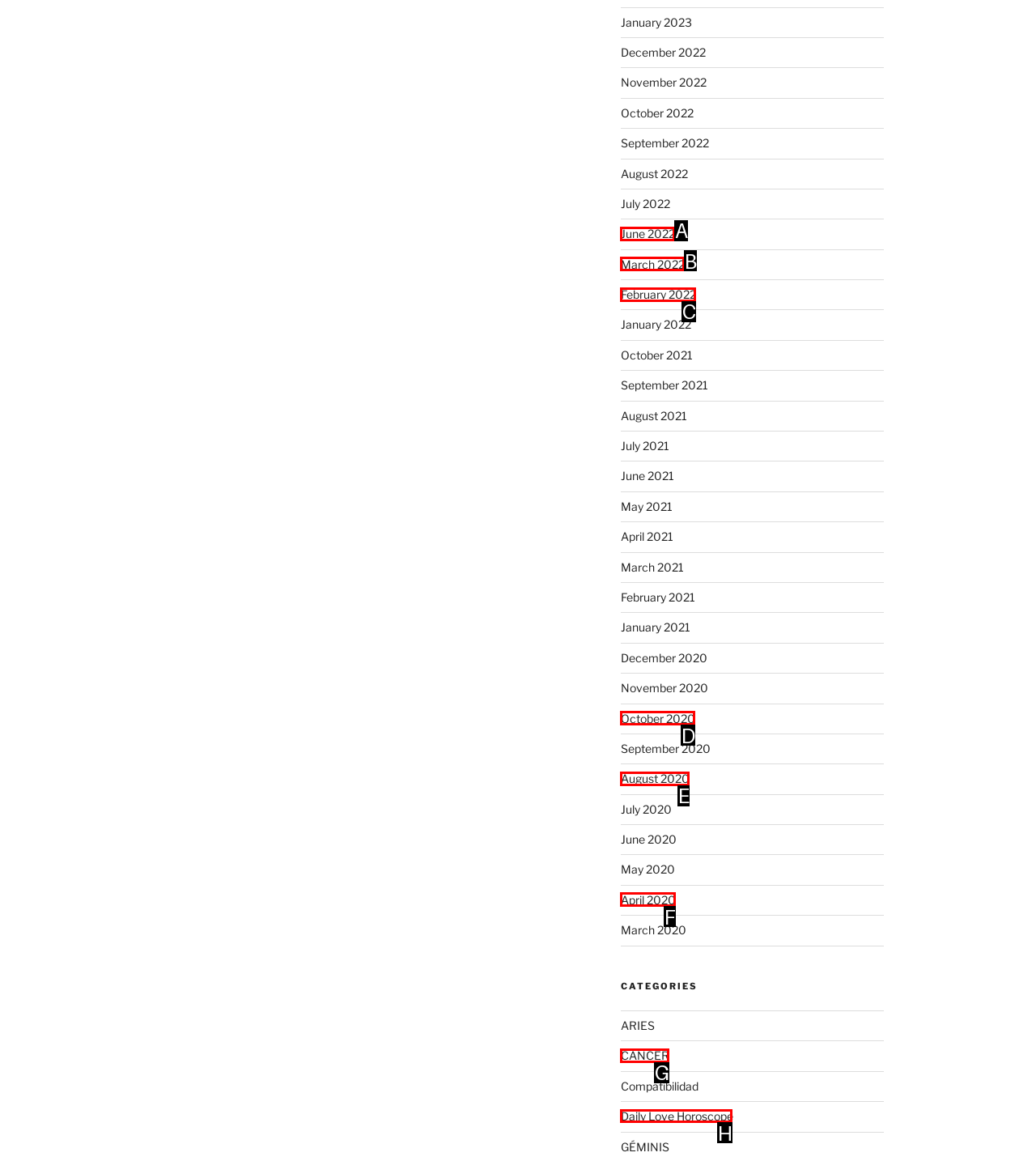Which UI element should be clicked to perform the following task: Read Daily Love Horoscope? Answer with the corresponding letter from the choices.

H